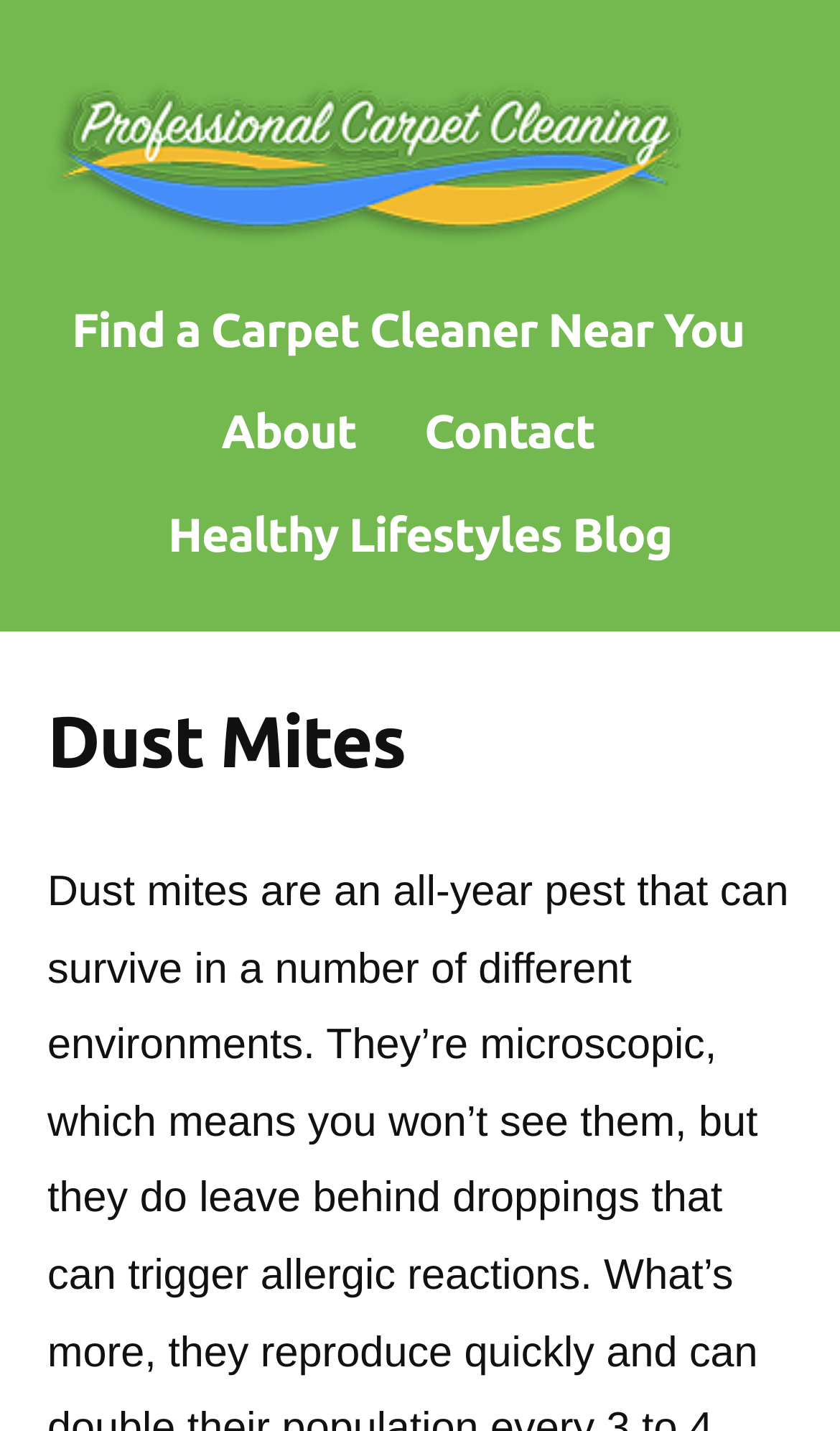Given the following UI element description: "aria-label="Advertisement" name="aswift_0" title="Advertisement"", find the bounding box coordinates in the webpage screenshot.

None